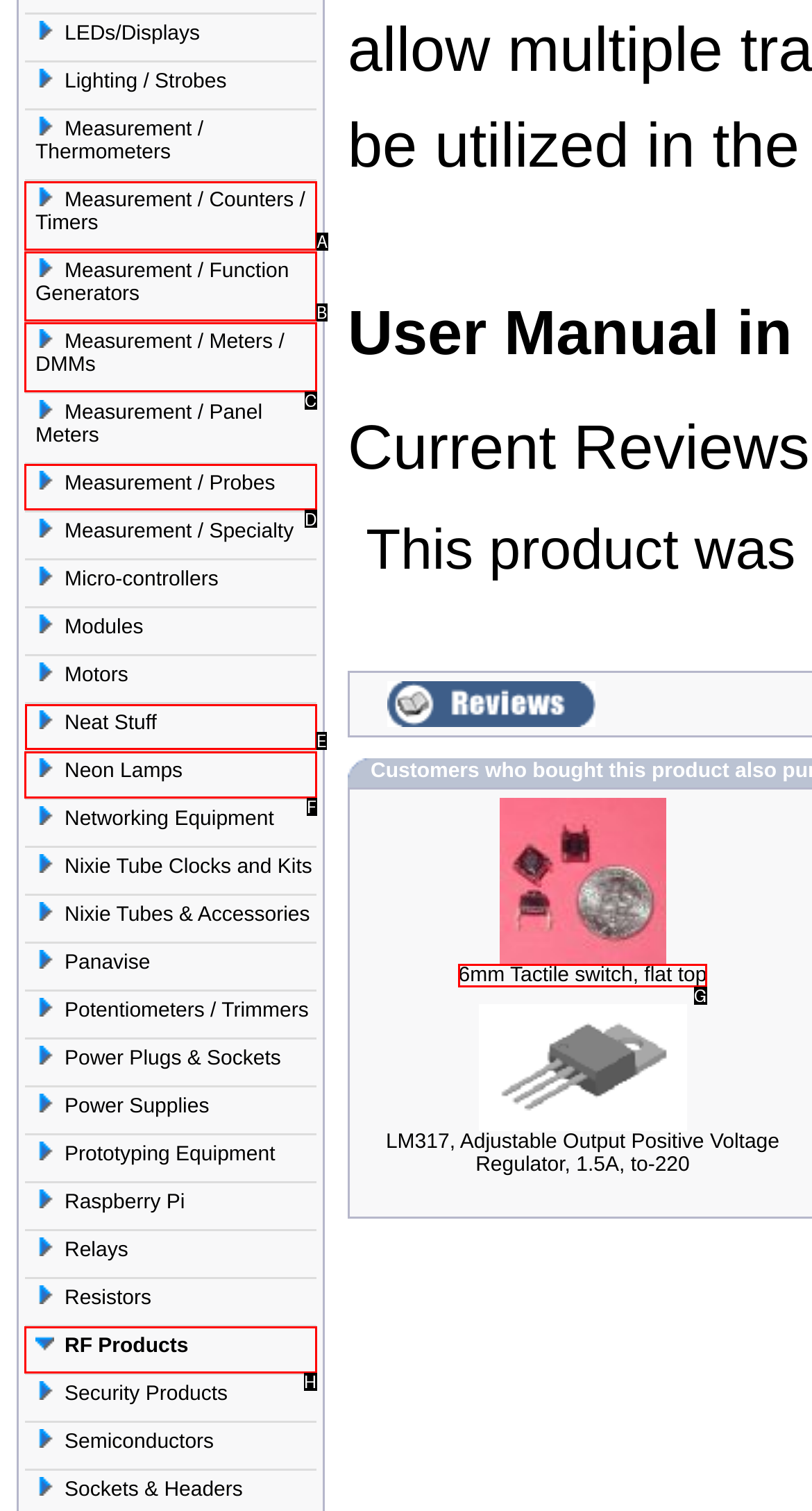Specify which element within the red bounding boxes should be clicked for this task: Check out Fake Certificates Respond with the letter of the correct option.

None